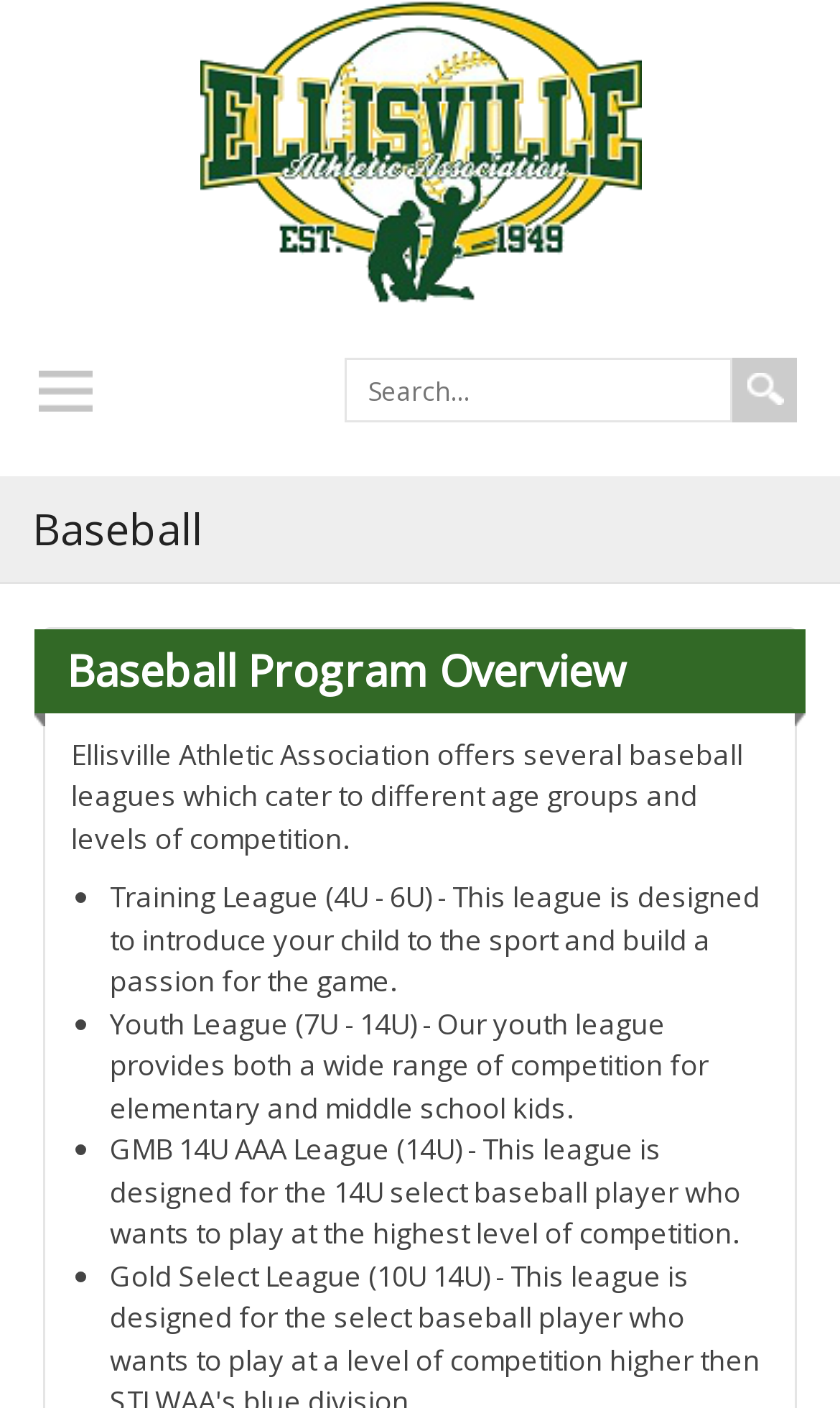How many baseball leagues are mentioned?
Please ensure your answer to the question is detailed and covers all necessary aspects.

I found the answer by counting the number of ListMarker elements, which indicate the start of a new list item, and found that there are 4 list items describing different baseball leagues.